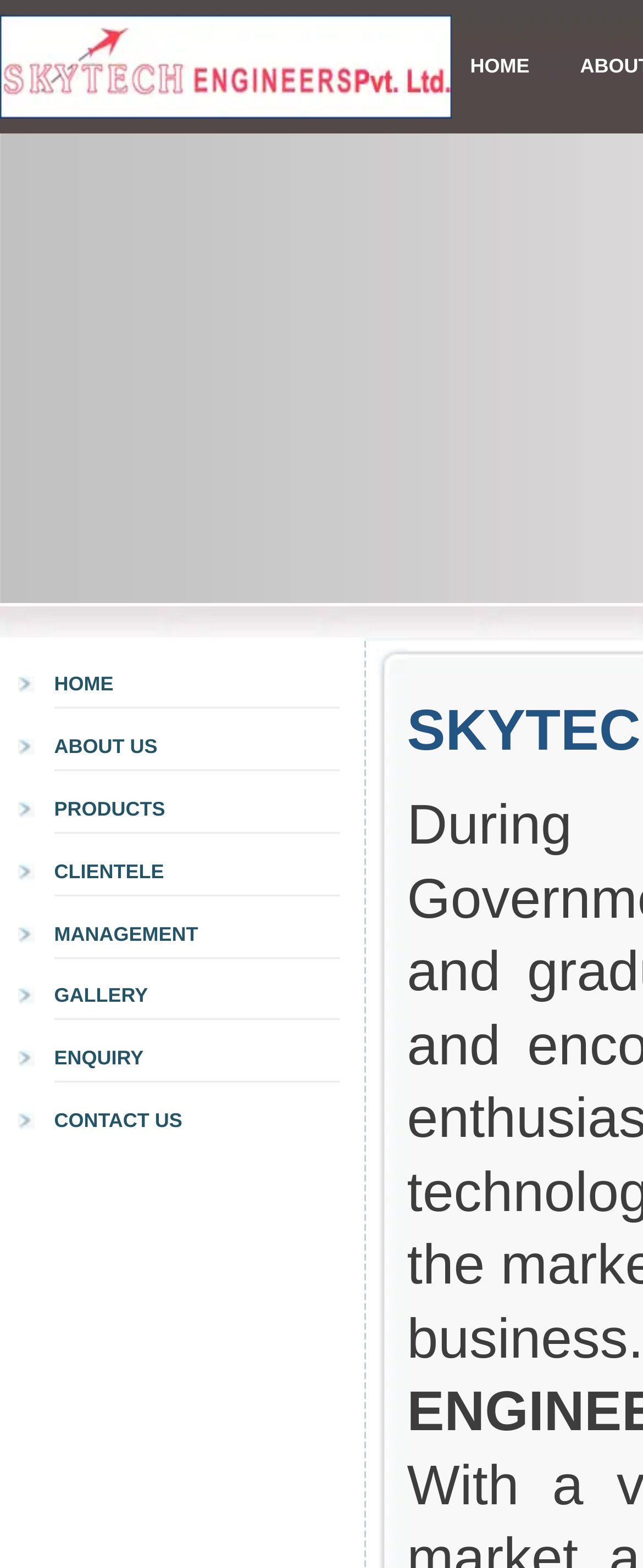Please identify the bounding box coordinates of the element on the webpage that should be clicked to follow this instruction: "Click on CLIENTELE". The bounding box coordinates should be given as four float numbers between 0 and 1, formatted as [left, top, right, bottom].

[0.084, 0.548, 0.255, 0.563]